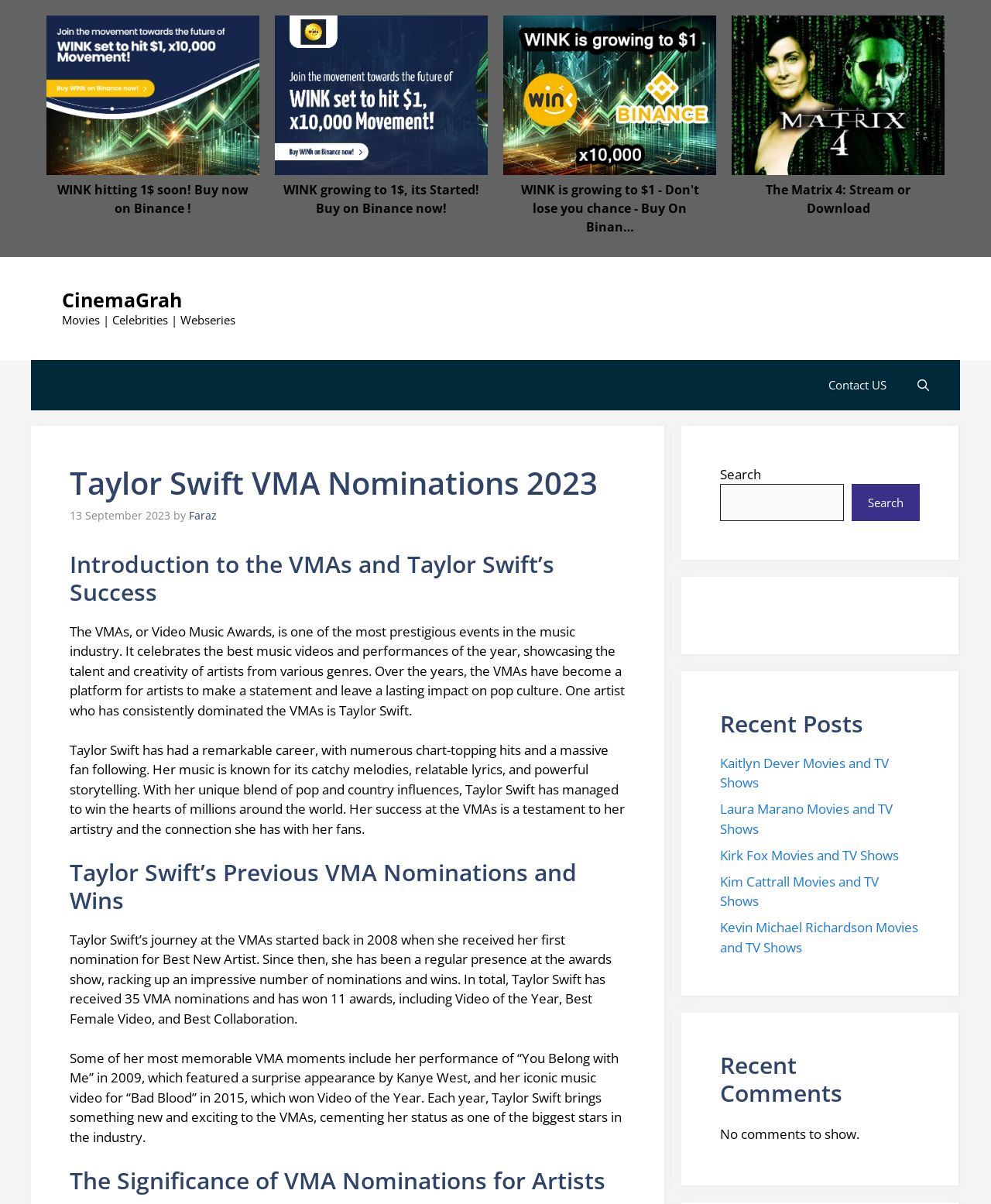Identify the bounding box coordinates of the section that should be clicked to achieve the task described: "Search for something".

[0.727, 0.402, 0.852, 0.433]